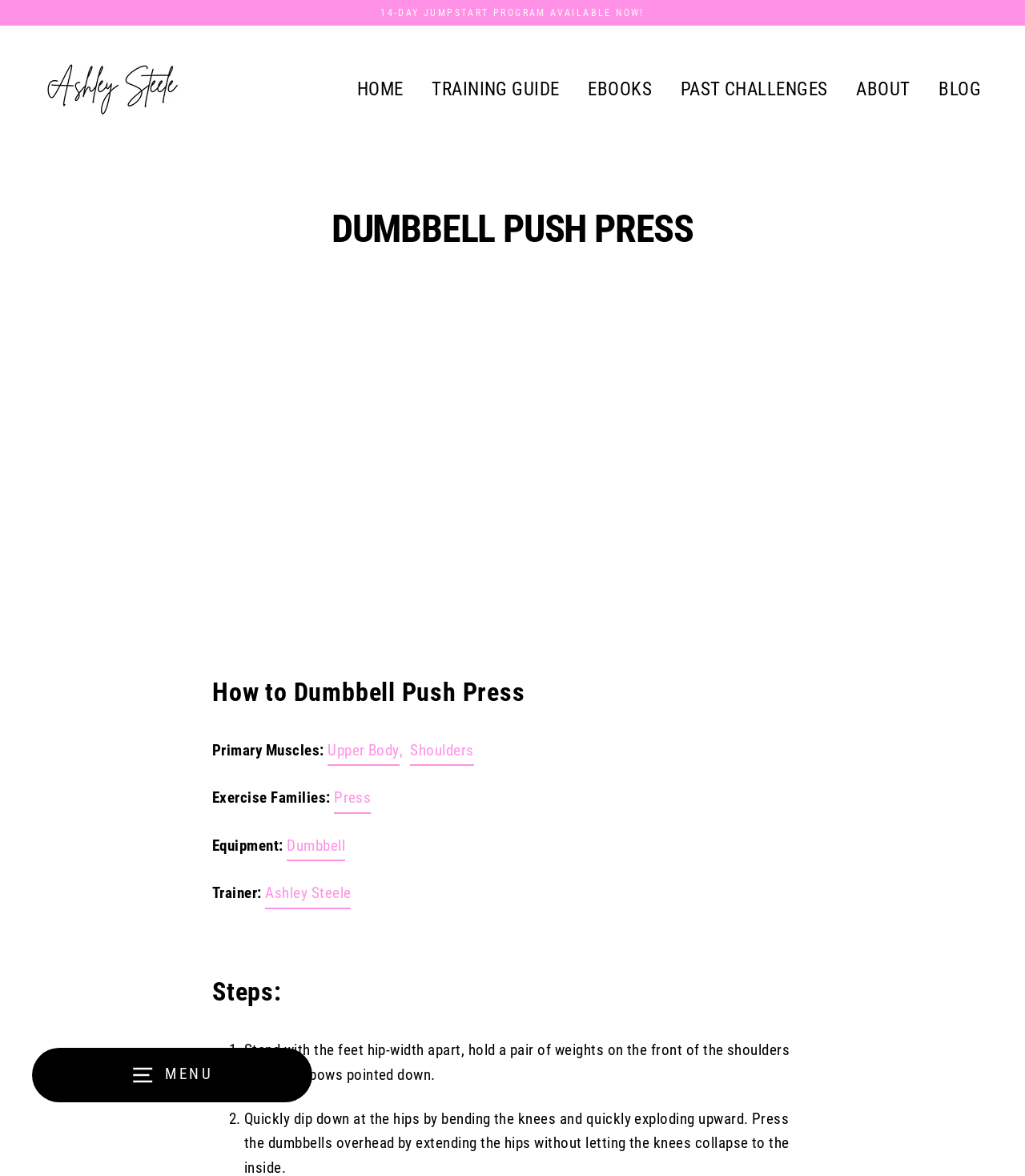Provide your answer in a single word or phrase: 
What equipment is required for this exercise?

Dumbbell